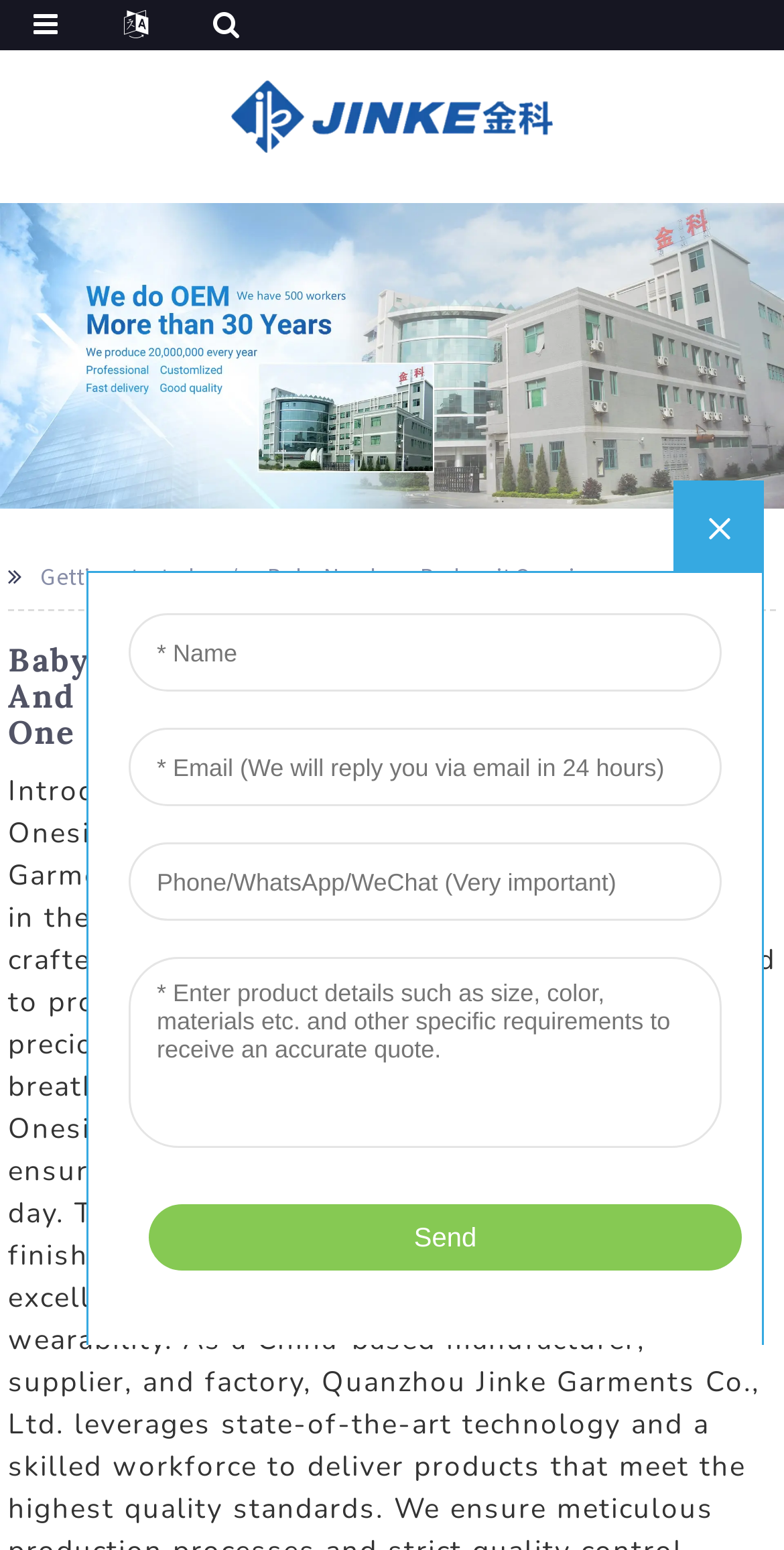Is this webpage a shopping platform?
Answer the question with a single word or phrase derived from the image.

Yes